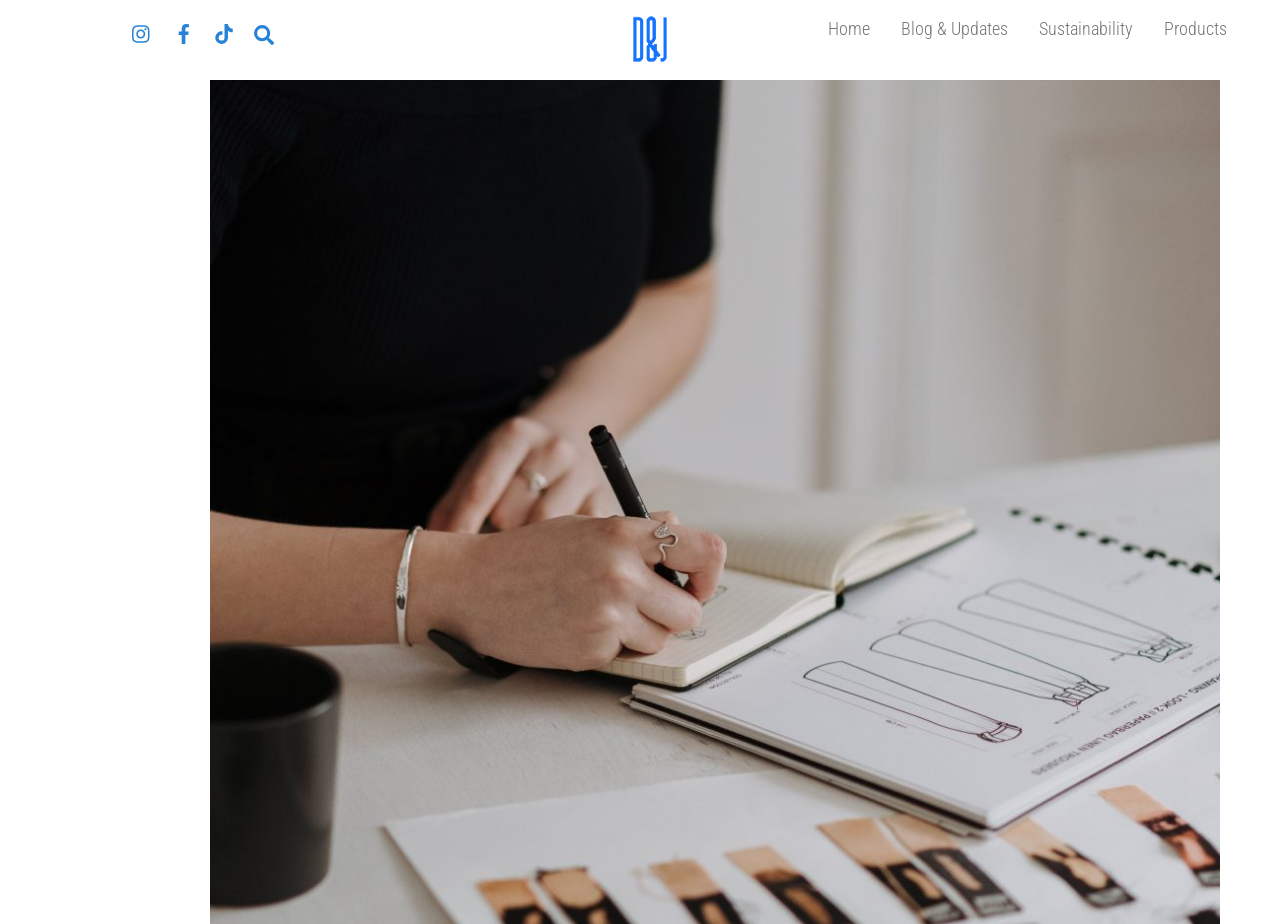Please respond in a single word or phrase: 
How many social media links are present on the webpage?

3